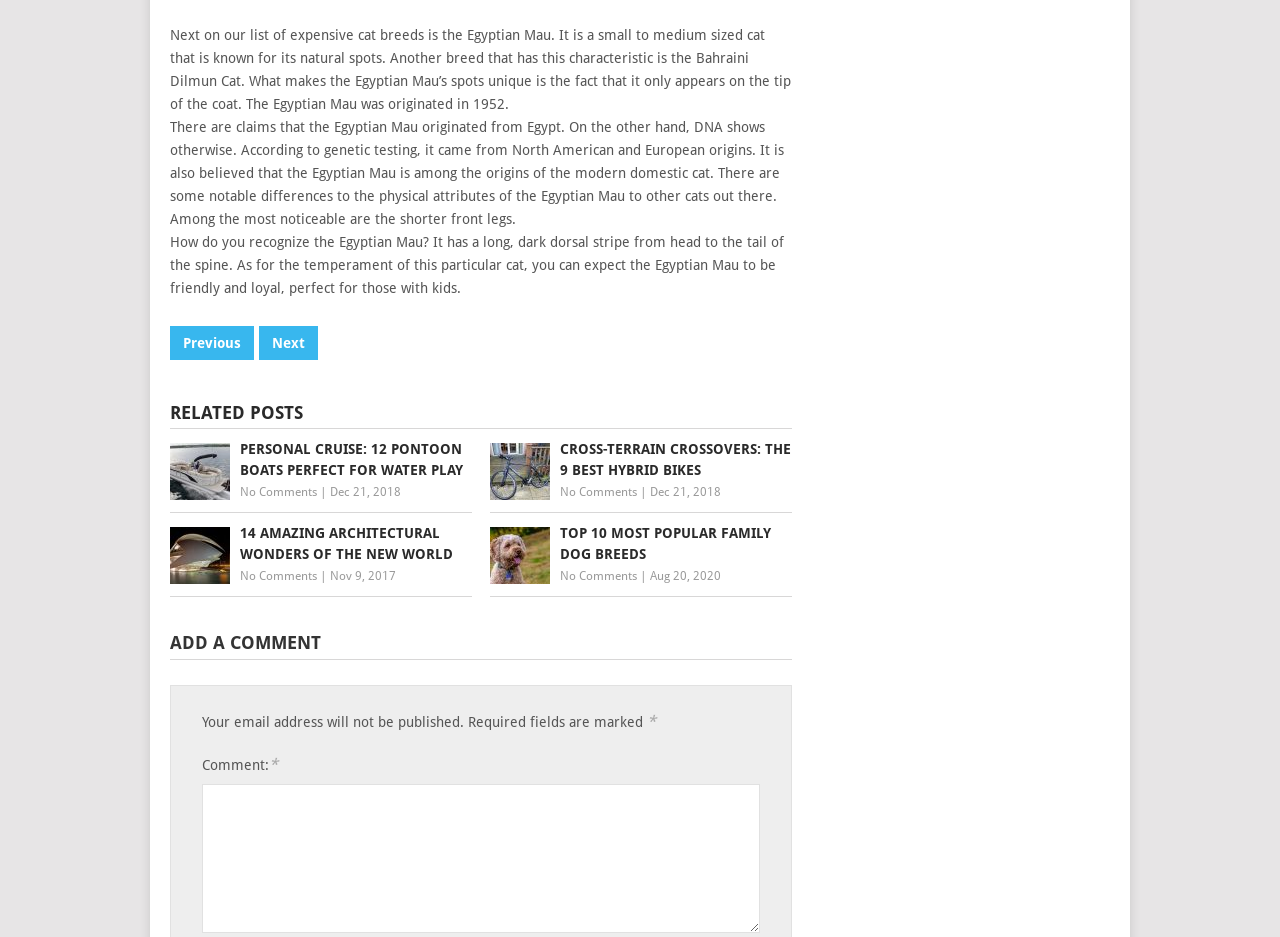What is the temperament of the Egyptian Mau?
Give a comprehensive and detailed explanation for the question.

The third paragraph mentions that the Egyptian Mau is friendly and loyal, making it a suitable pet for families with kids.